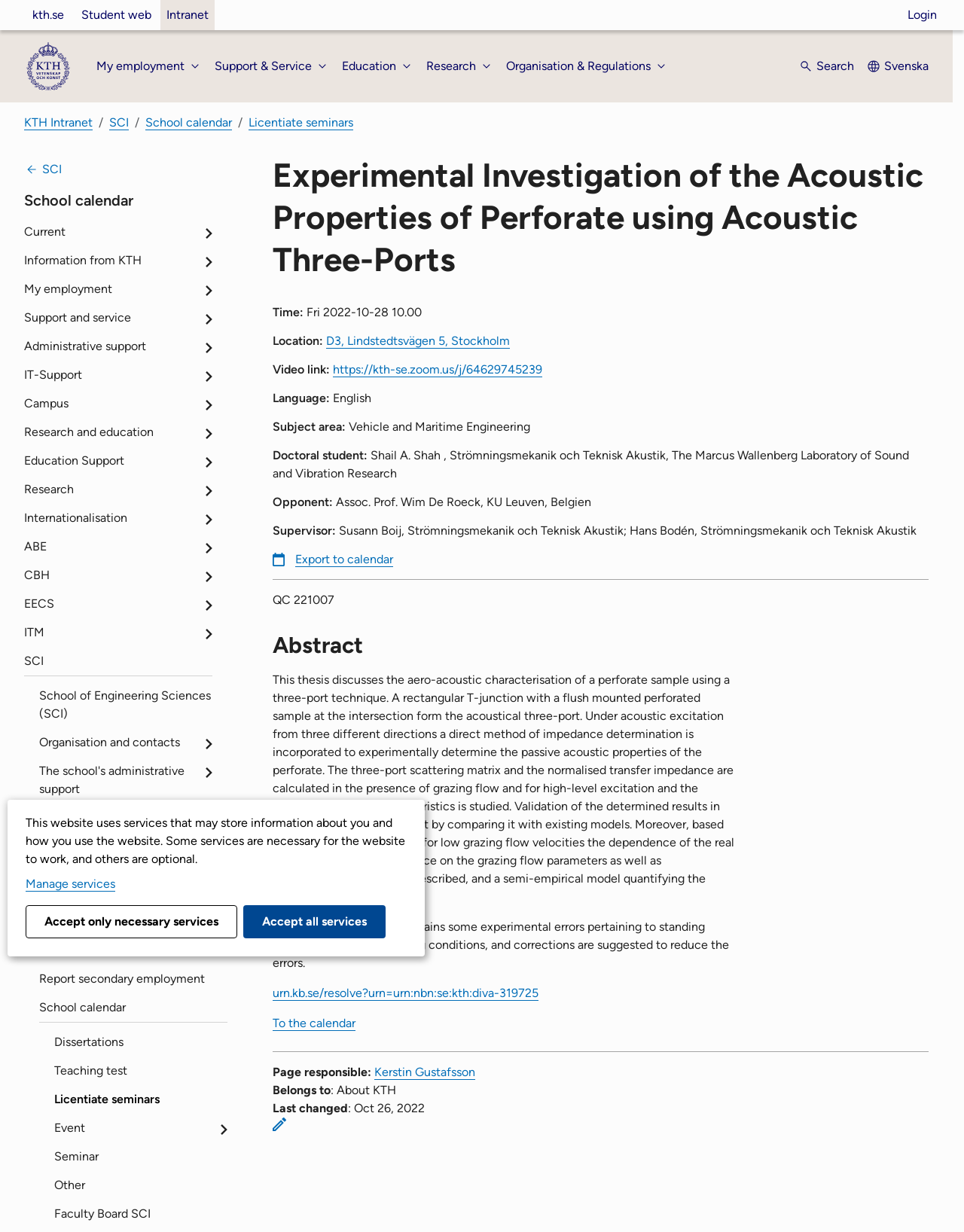What is the language of the event?
Answer the question with as much detail as possible.

I found the answer by looking at the 'Language:' section in the main content area, which specifies that the language is 'English'.